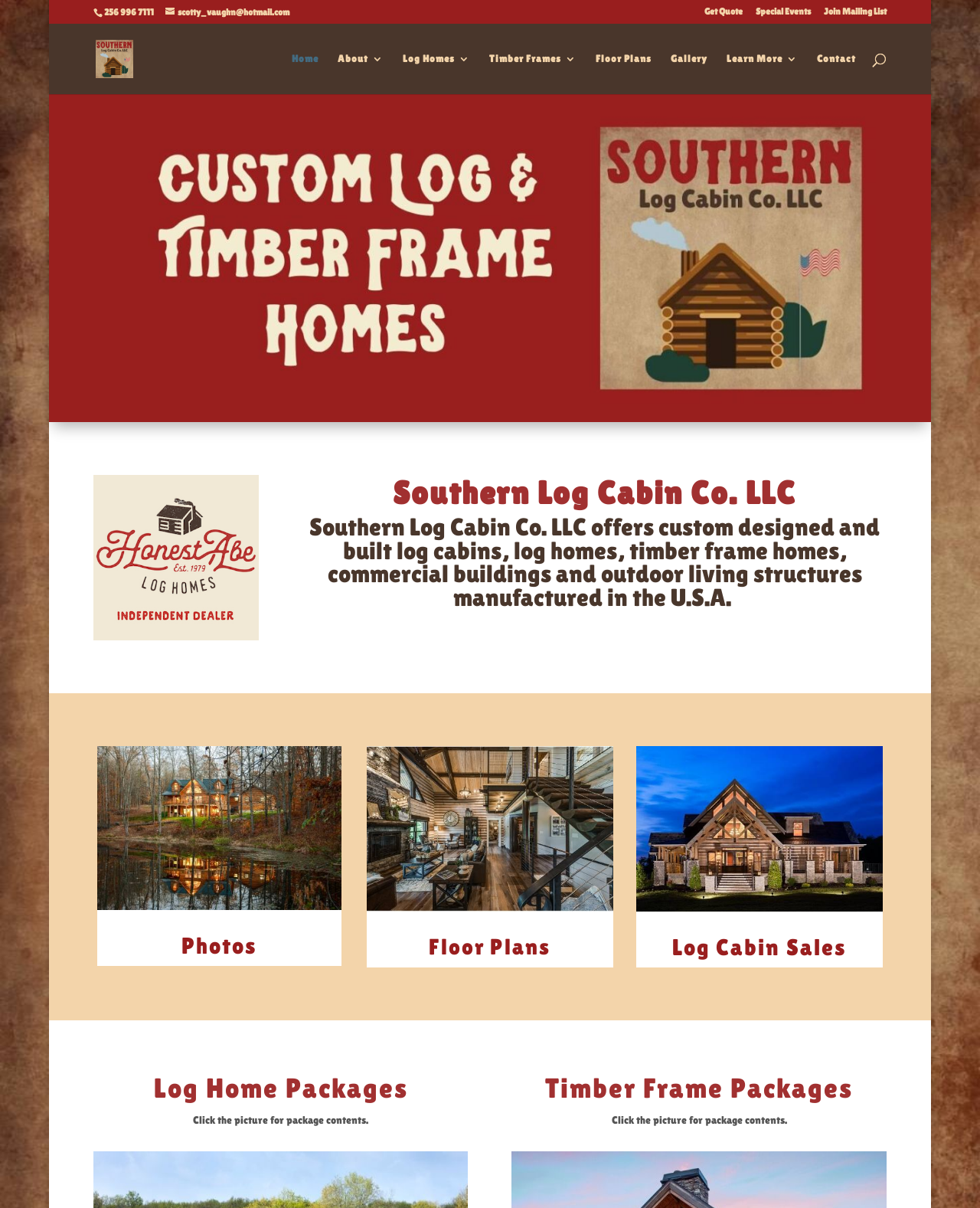Give a concise answer using only one word or phrase for this question:
What is the purpose of the 'Get Quote' link?

To get a quote